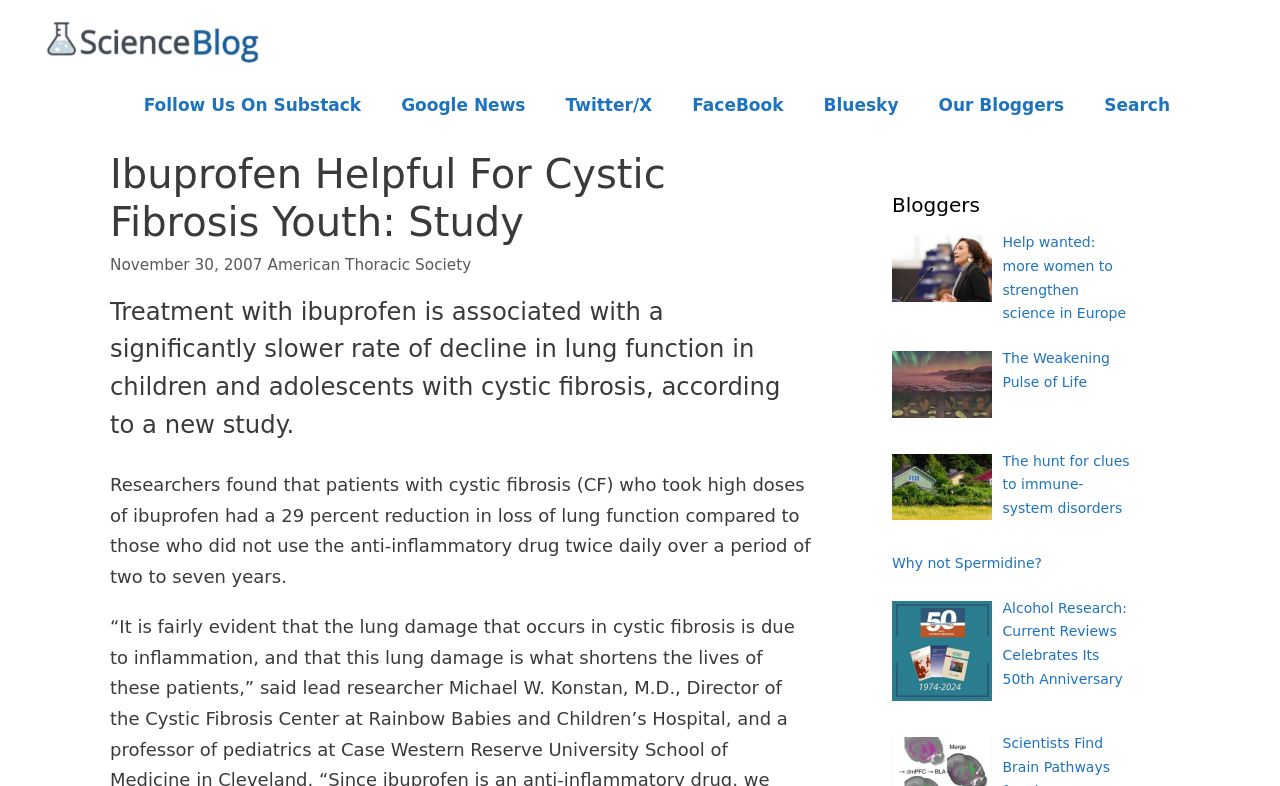Pinpoint the bounding box coordinates of the element that must be clicked to accomplish the following instruction: "Search". The coordinates should be in the format of four float numbers between 0 and 1, i.e., [left, top, right, bottom].

[0.847, 0.108, 0.93, 0.159]